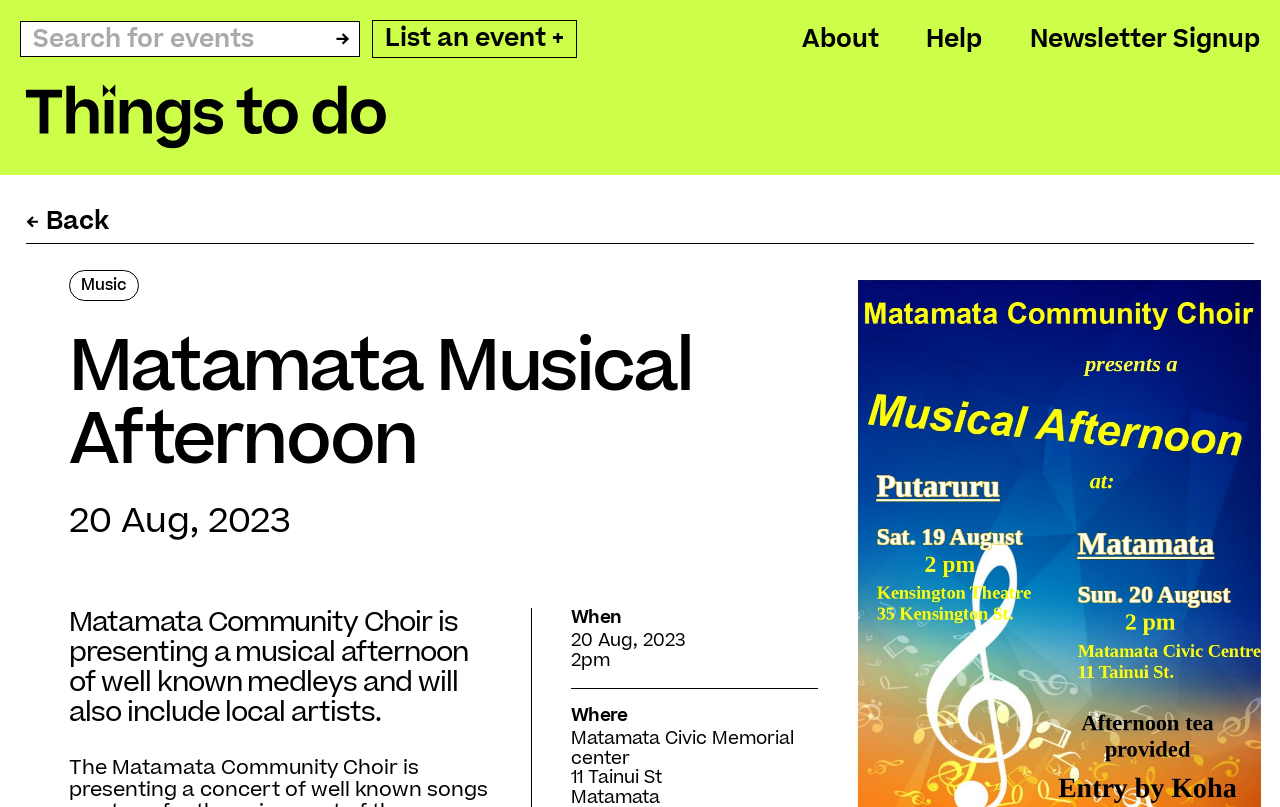Determine the title of the webpage and give its text content.

Things To Do